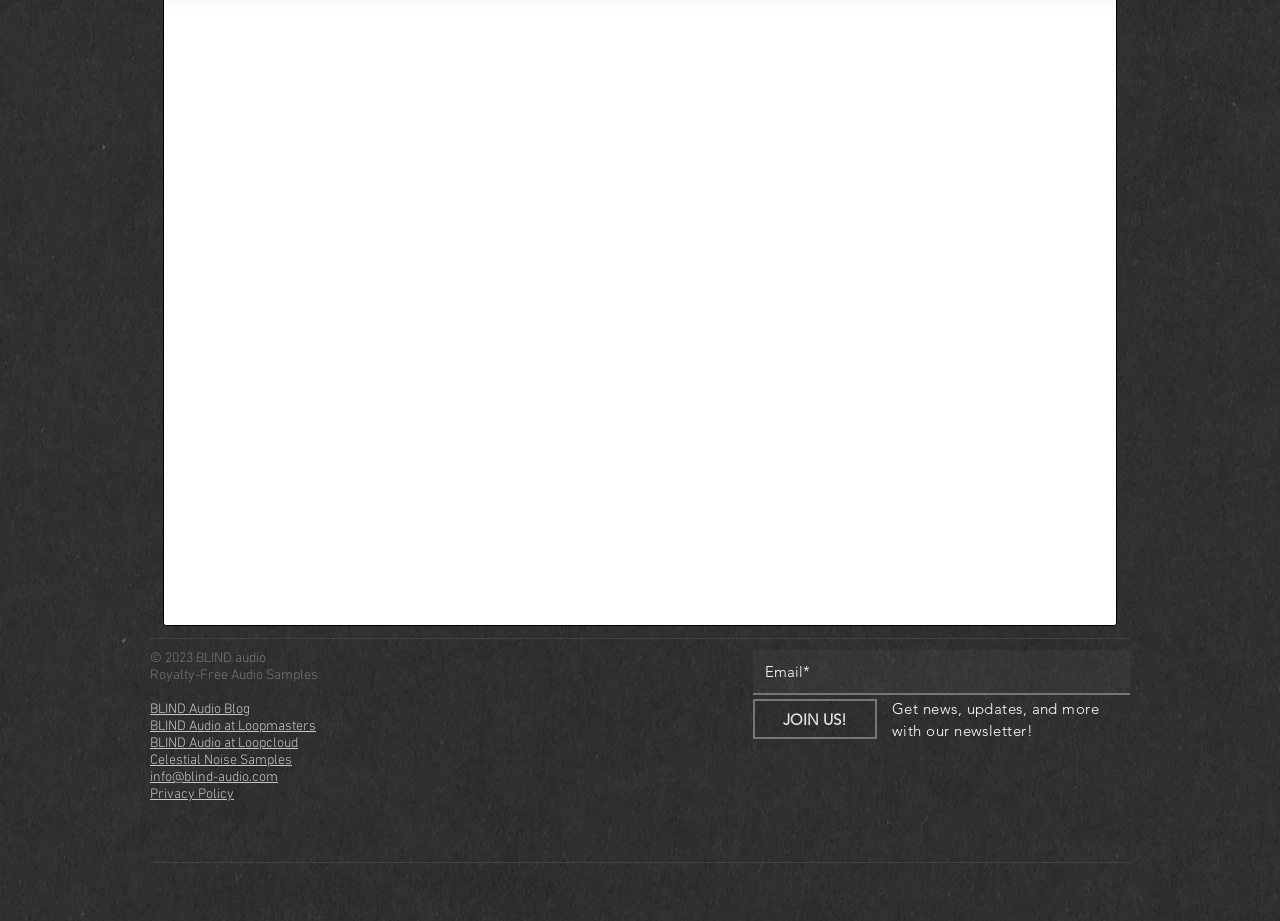Extract the bounding box coordinates for the UI element described as: "aria-label="Facebook"".

[0.791, 0.821, 0.83, 0.875]